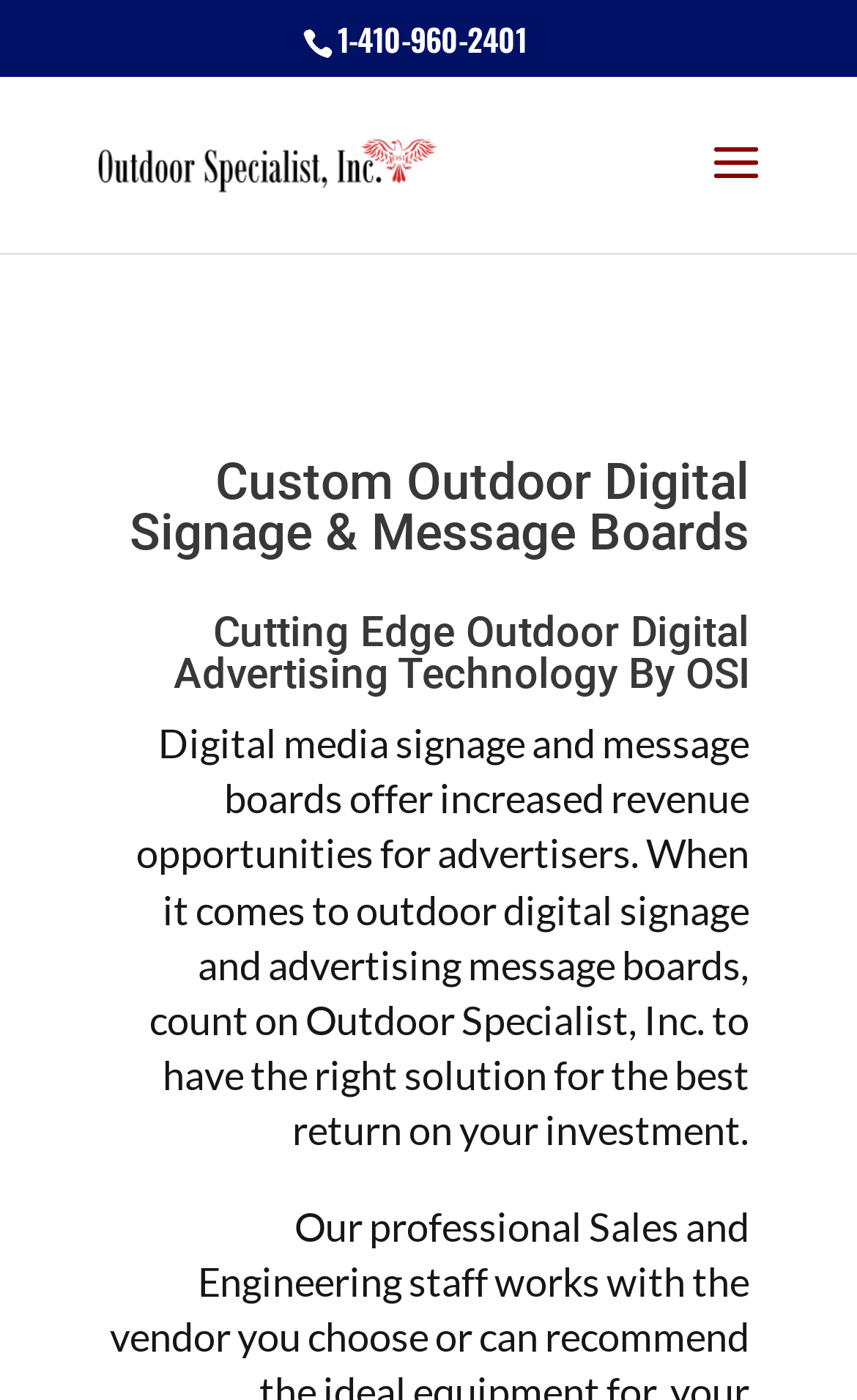Given the description of a UI element: "alt="Outdoor Specialist, Inc."", identify the bounding box coordinates of the matching element in the webpage screenshot.

[0.11, 0.093, 0.51, 0.134]